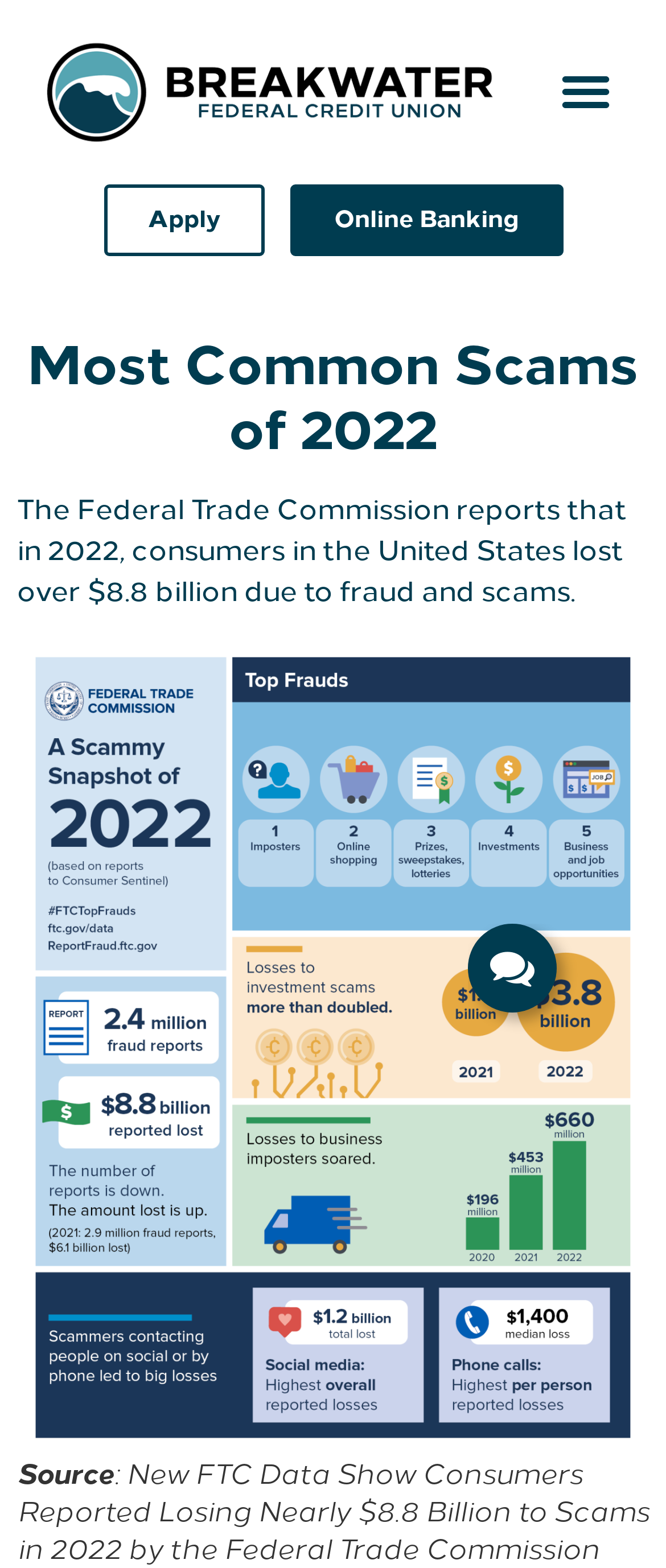What is the name of the credit union?
We need a detailed and exhaustive answer to the question. Please elaborate.

I found the answer by looking at the logo at the top left corner of the webpage, which is a link with the text 'Breakwater Federal Credit Union logo'. This suggests that the webpage is related to Breakwater Federal Credit Union.